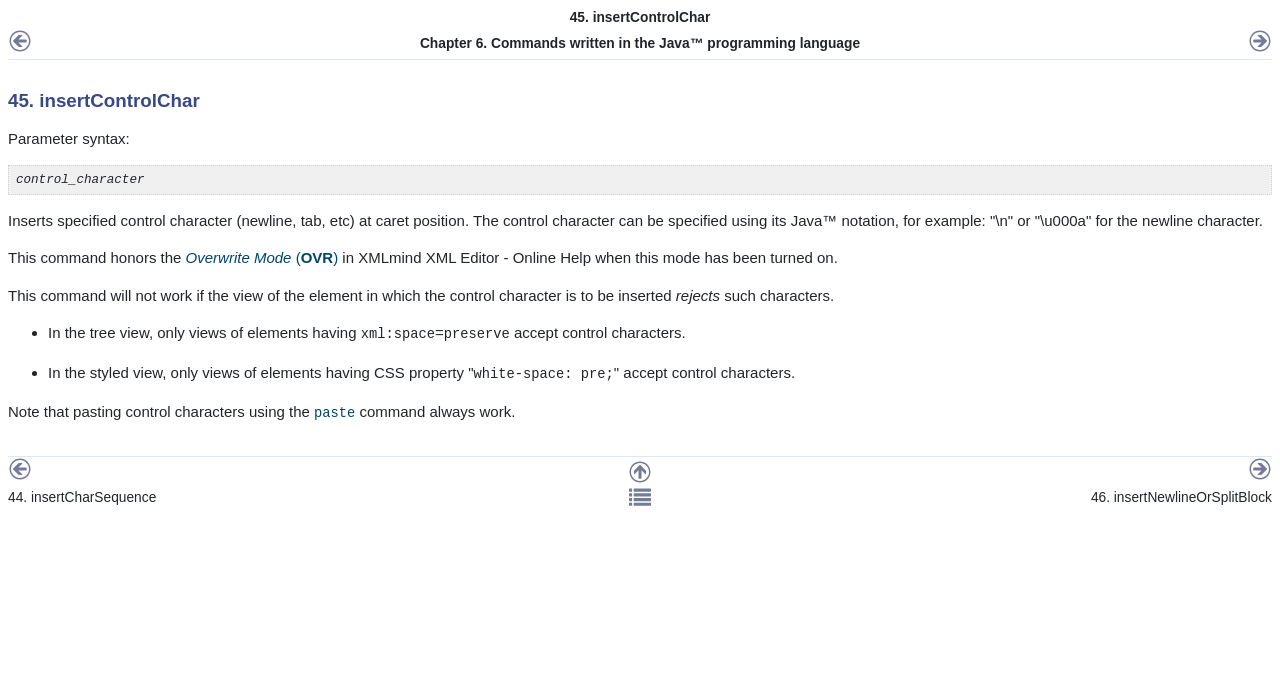Please determine the bounding box coordinates of the element's region to click for the following instruction: "Click paste".

[0.245, 0.598, 0.278, 0.623]